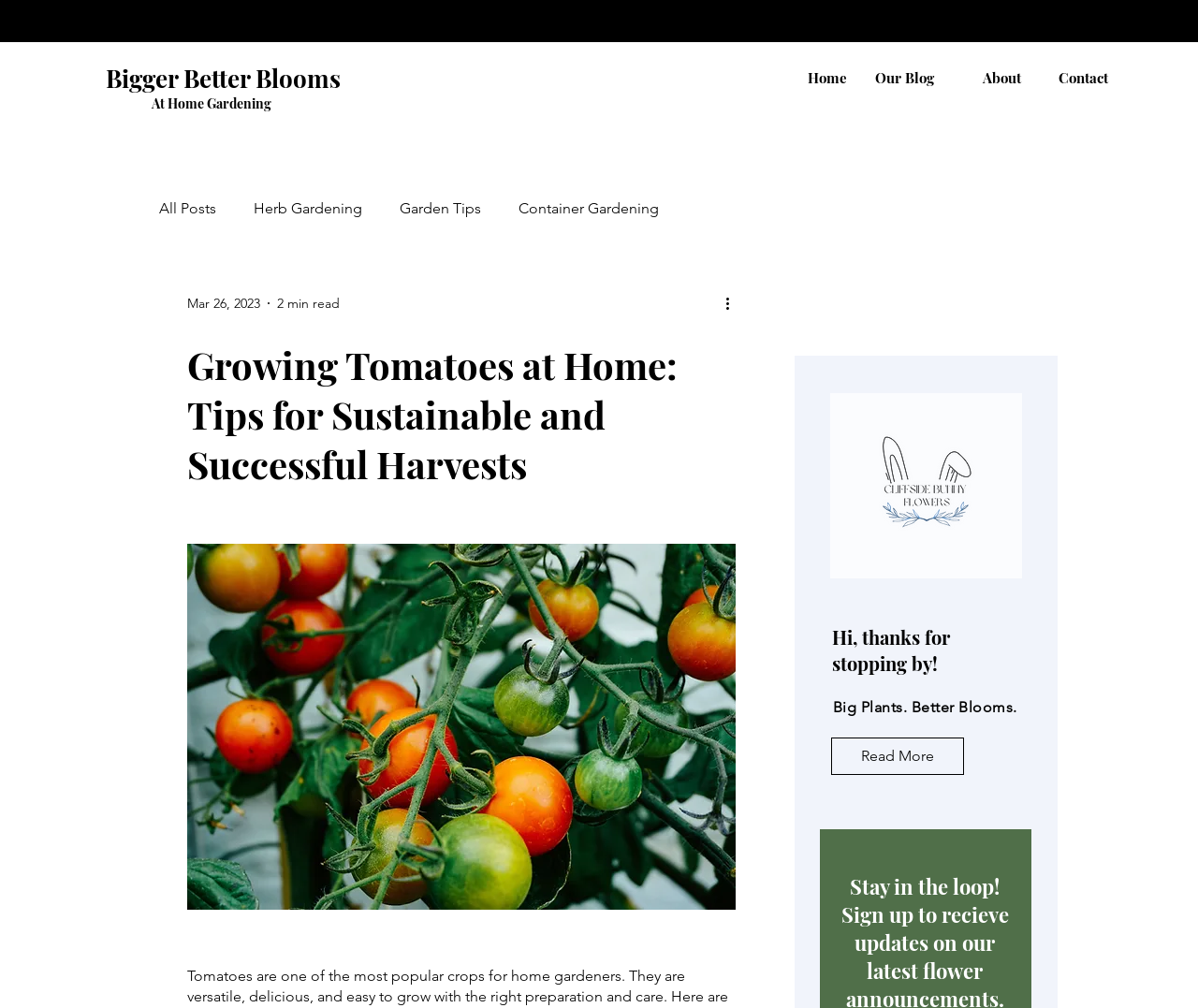Please identify the coordinates of the bounding box that should be clicked to fulfill this instruction: "Click on the 'Home' link".

[0.646, 0.068, 0.719, 0.086]